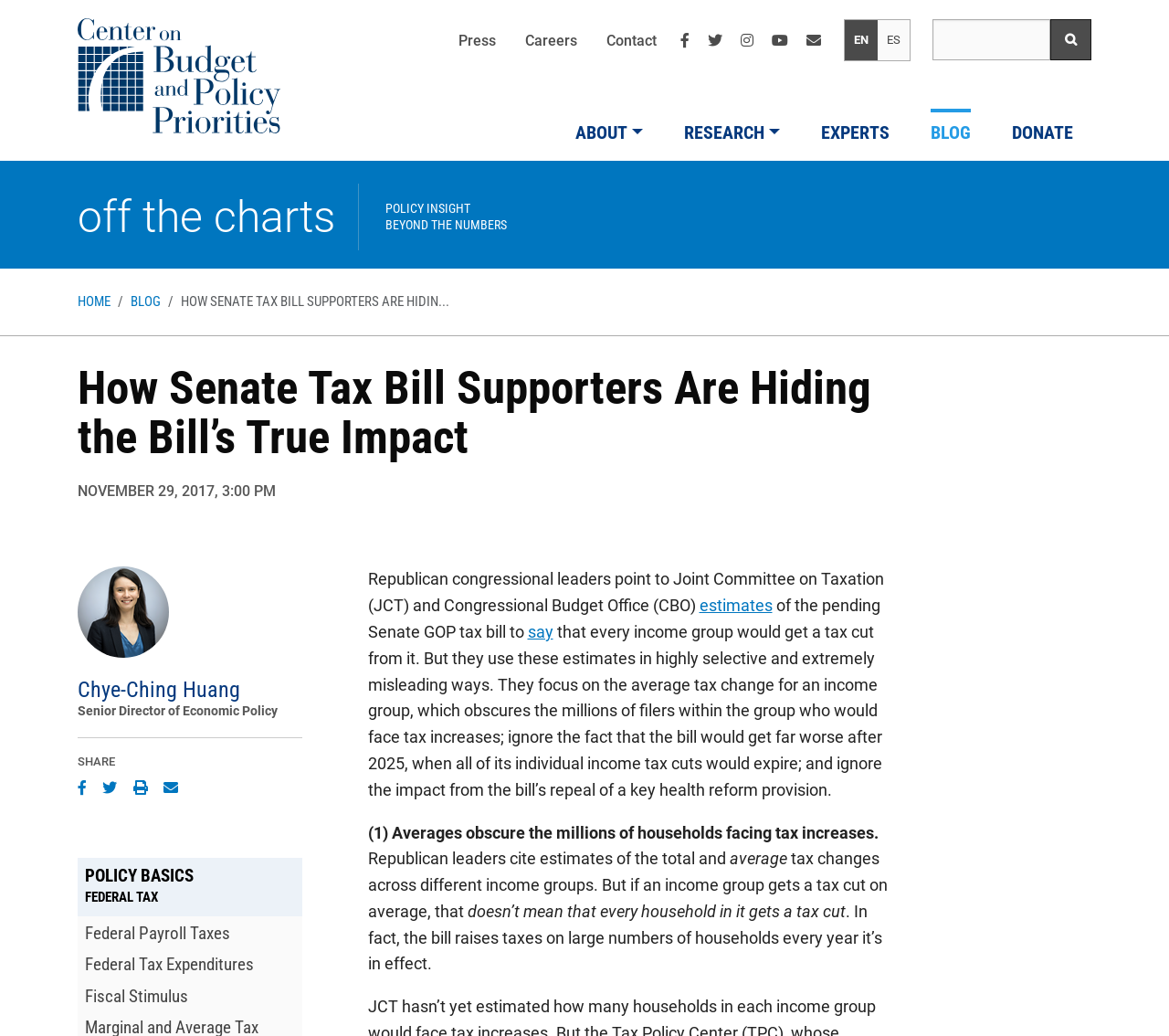Generate a thorough description of the webpage.

The webpage is from the Center on Budget and Policy Priorities, and its main content is an article titled "How Senate Tax Bill Supporters Are Hiding the Bill’s True Impact." The article discusses how Republican congressional leaders are misusing estimates from the Joint Committee on Taxation (JCT) and the Congressional Budget Office (CBO) to claim that every income group would benefit from the pending Senate GOP tax bill.

At the top of the page, there is a banner with a site header, which includes links to the home page, utility menu, and social menu. The utility menu has links to press, careers, and contact pages, while the social menu has links to Facebook, Twitter, Instagram, YouTube, and a newsletter.

Below the banner, there is a main navigation menu with links to about, research, experts, blog, and donate pages. On the left side of the page, there is a breadcrumb navigation menu that shows the current page's location within the website's hierarchy.

The main article content starts with a heading and a time stamp indicating that it was published on November 29, 2017, at 3:00 PM. The article text is divided into several paragraphs, with links to related content and emphasis on certain points using bold text. The article also includes a section with a heading "POLICY BASICS FEDERAL TAX" that provides links to related policy topics.

On the right side of the page, there is a section with a heading "off the charts" and a subheading "POLICY INSIGHT," which appears to be a call-out box or a sidebar with related information. Below this section, there is an article author's information, including a photo, name, and title.

At the bottom of the page, there are links to share the article on social media platforms, including Facebook, Twitter, and email.